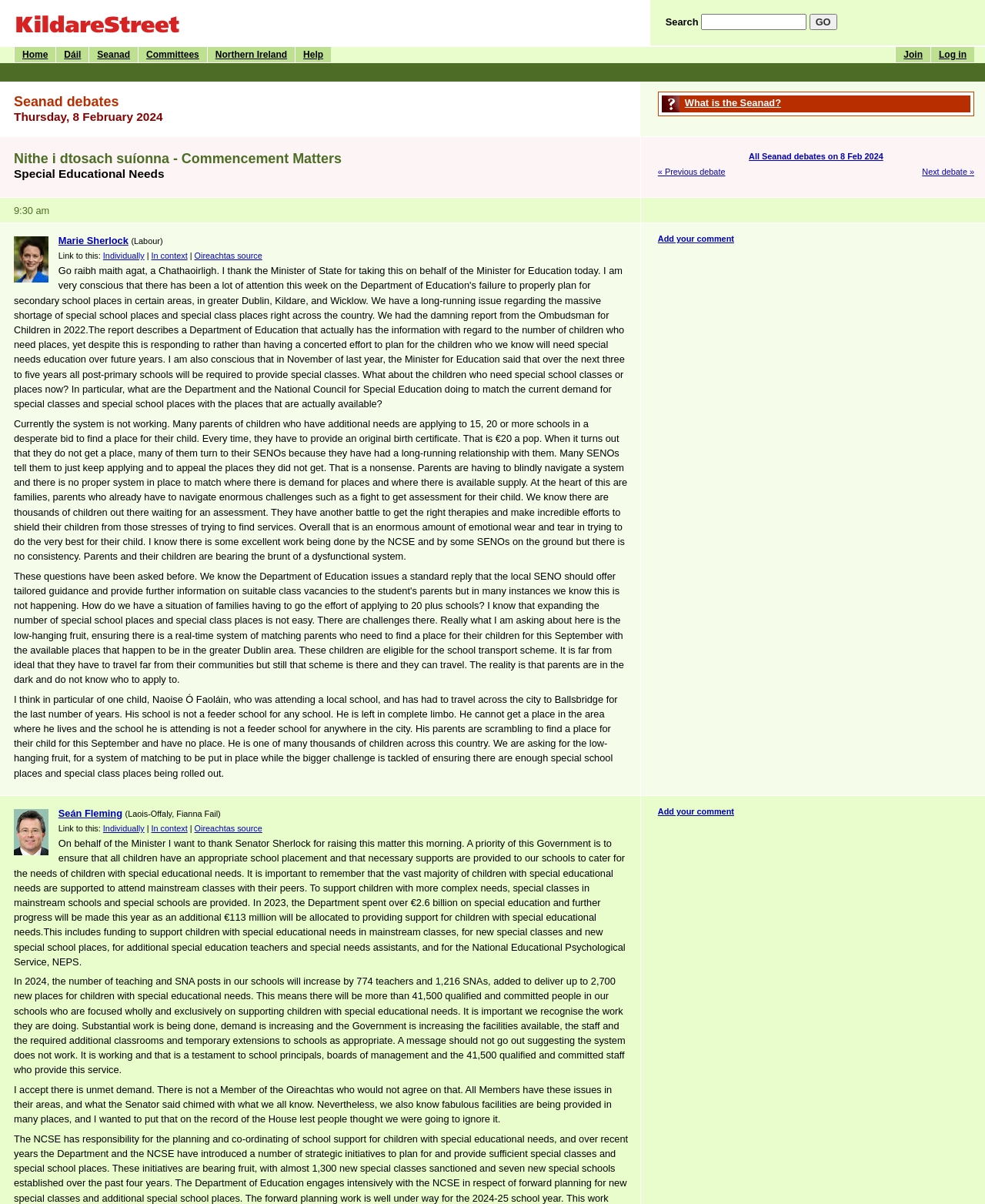Determine the coordinates of the bounding box that should be clicked to complete the instruction: "Log in to the website". The coordinates should be represented by four float numbers between 0 and 1: [left, top, right, bottom].

[0.945, 0.039, 0.989, 0.052]